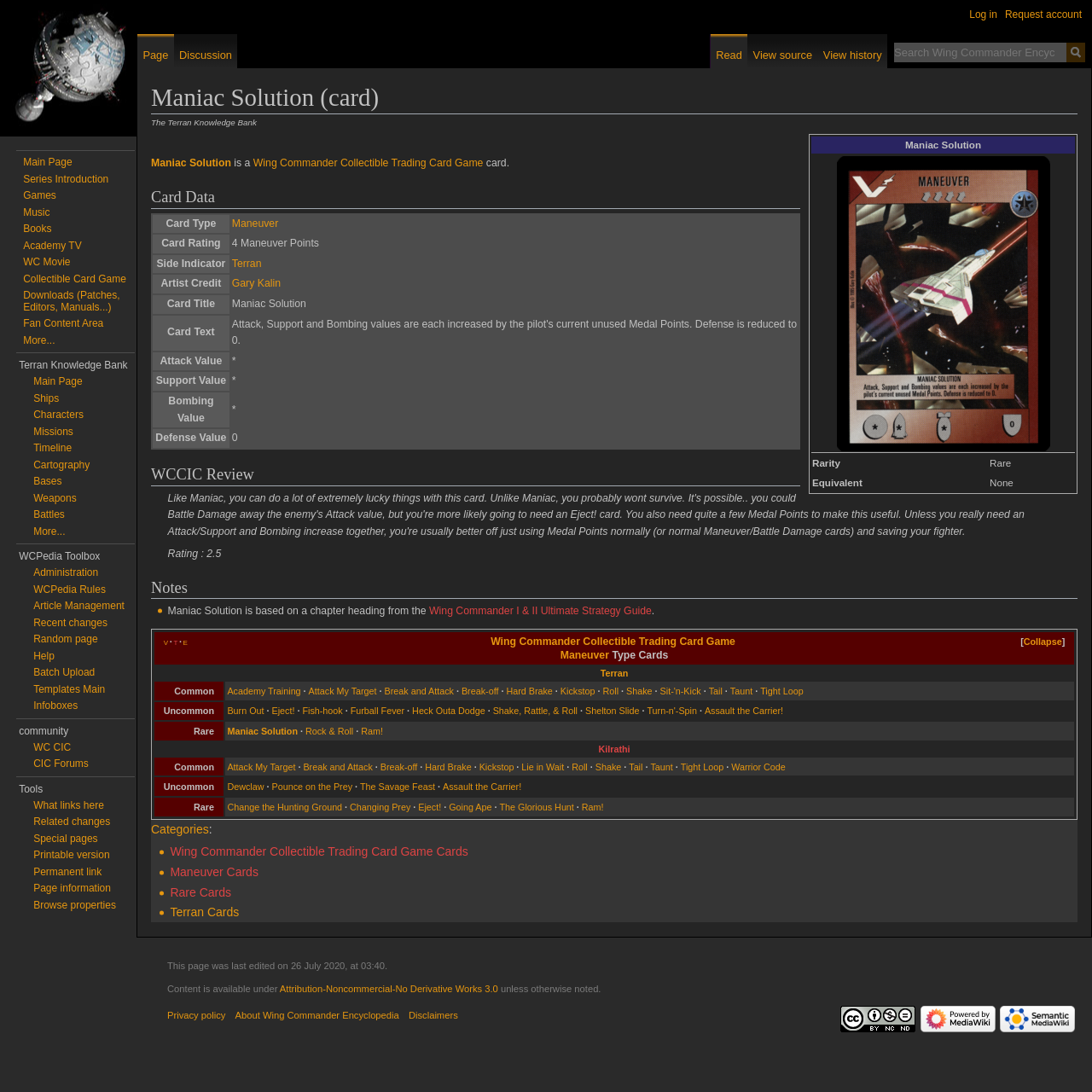Determine the coordinates of the bounding box that should be clicked to complete the instruction: "View the image of WCTCG Maneuver Maniac Solution". The coordinates should be represented by four float numbers between 0 and 1: [left, top, right, bottom].

[0.766, 0.143, 0.961, 0.413]